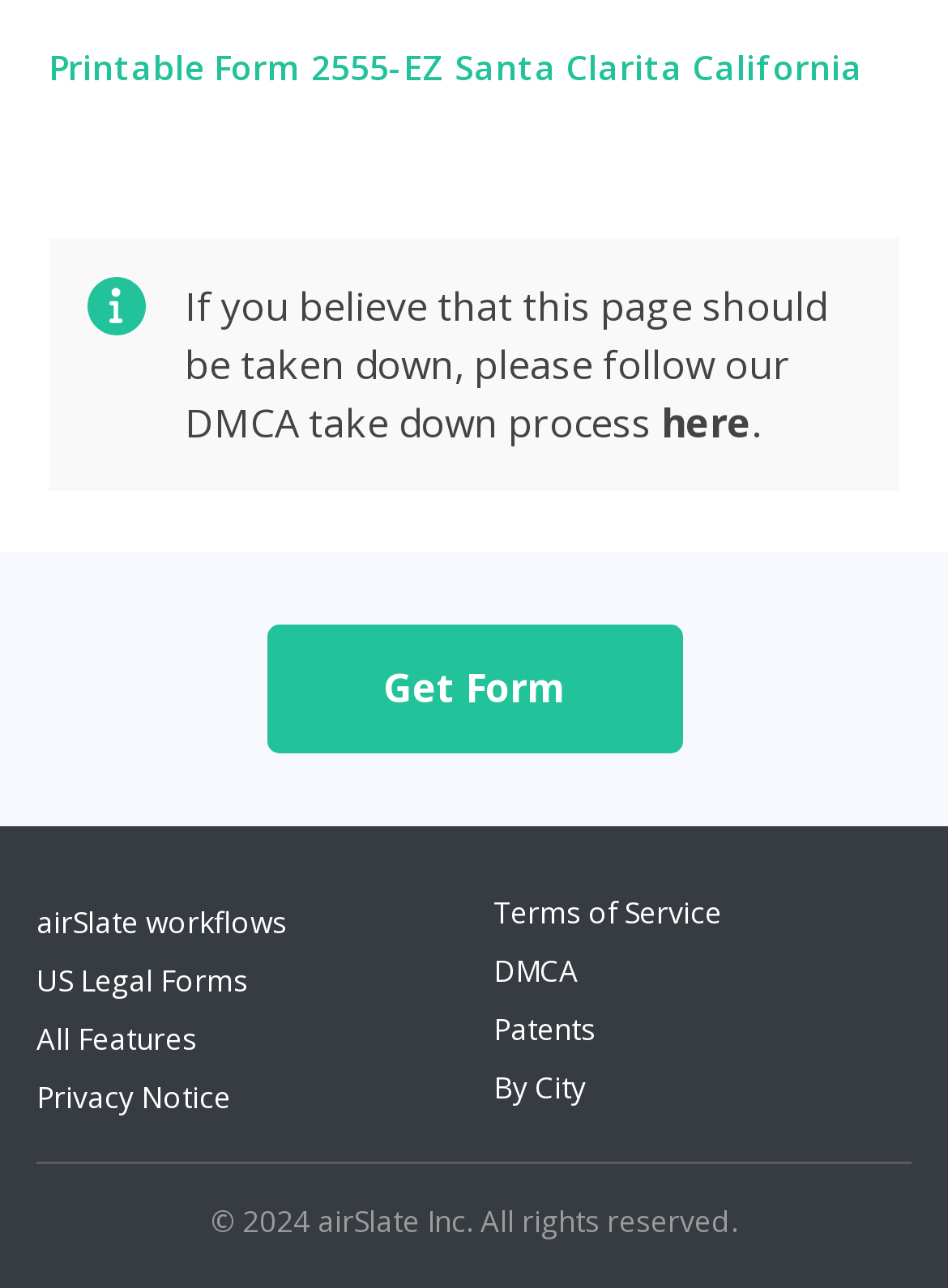Reply to the question with a brief word or phrase: What is the name of the printable form?

Form 2555-EZ